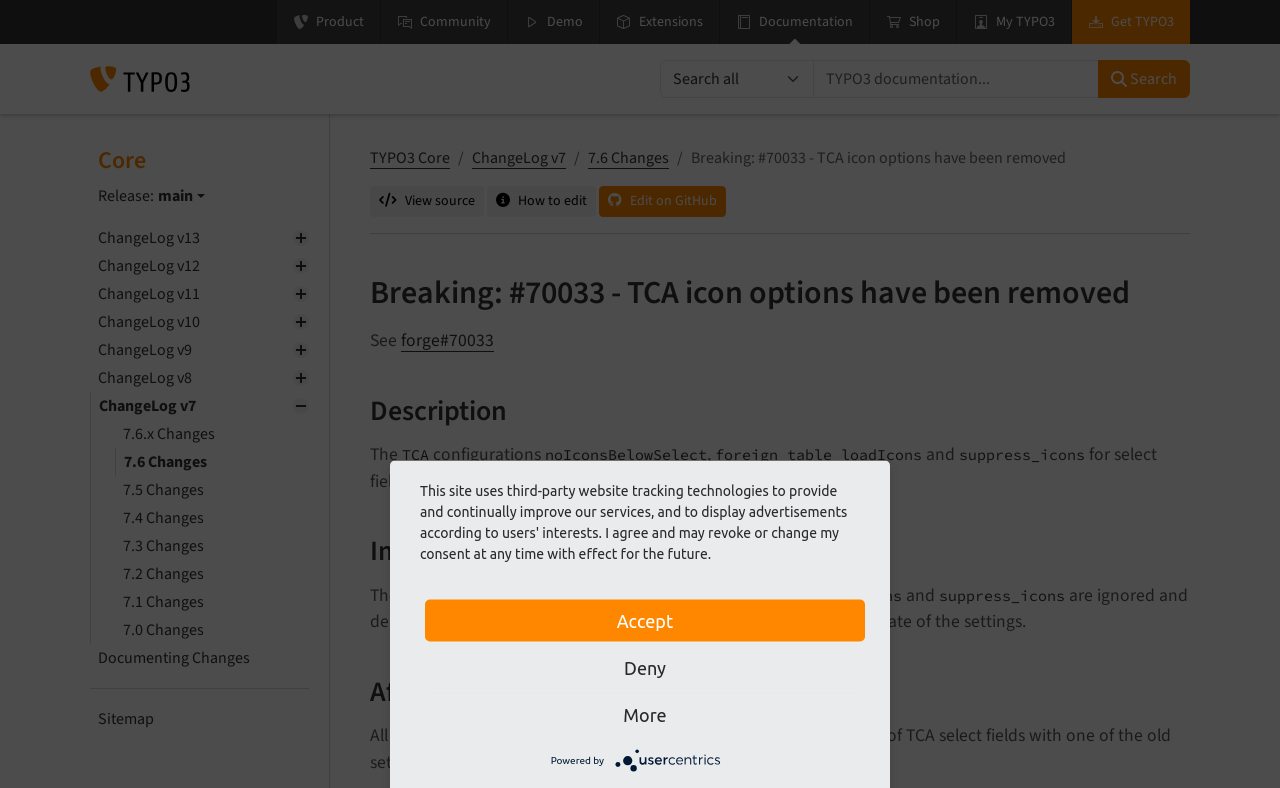What is the current page about?
Carefully examine the image and provide a detailed answer to the question.

The current page has a heading 'Breaking: #70033 - TCA icon options have been removed', and the content of the page explains the removal of TCA icon options and its impact on installations.